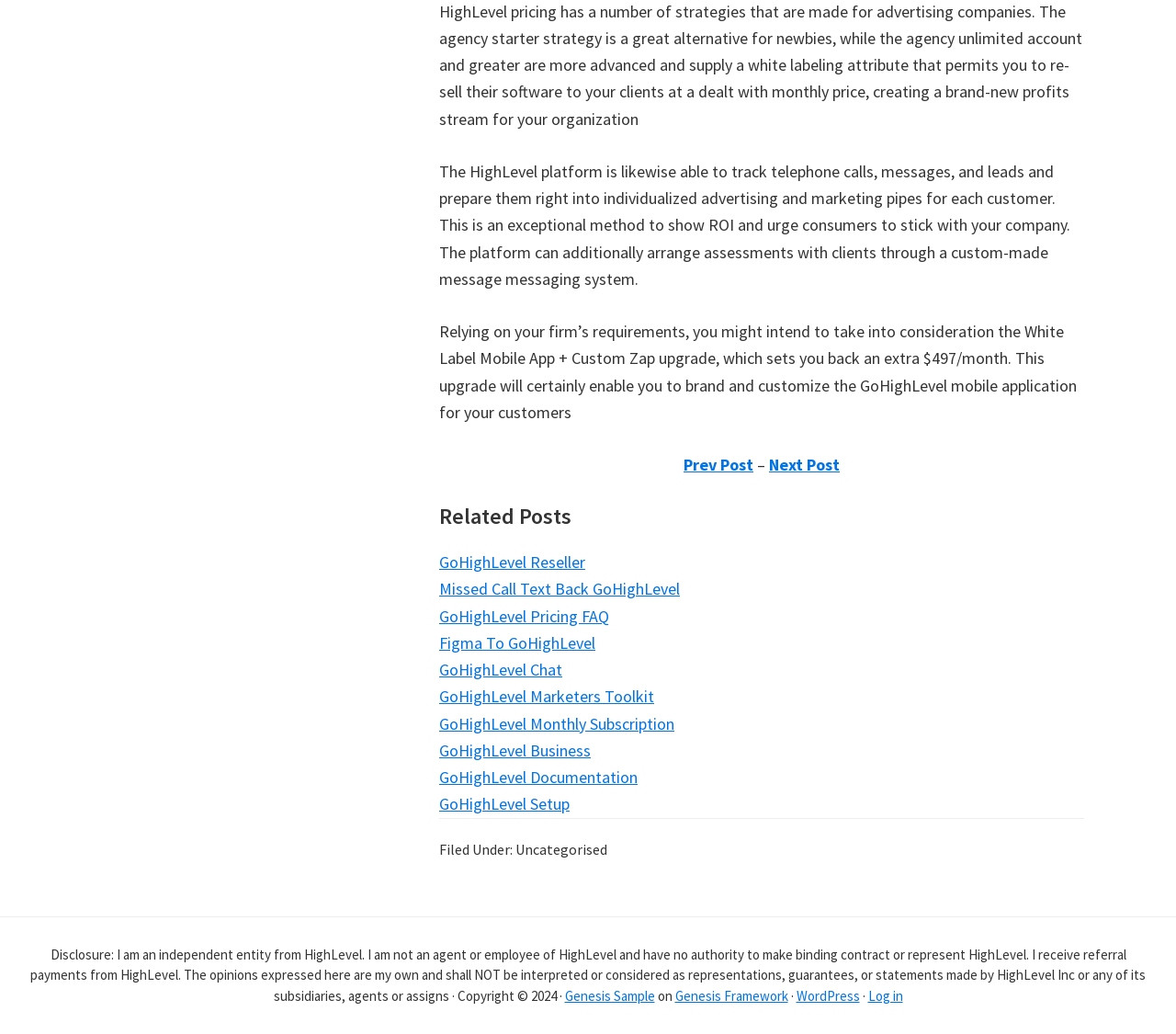Pinpoint the bounding box coordinates of the clickable element needed to complete the instruction: "Click on 'Log in'". The coordinates should be provided as four float numbers between 0 and 1: [left, top, right, bottom].

[0.738, 0.954, 0.768, 0.971]